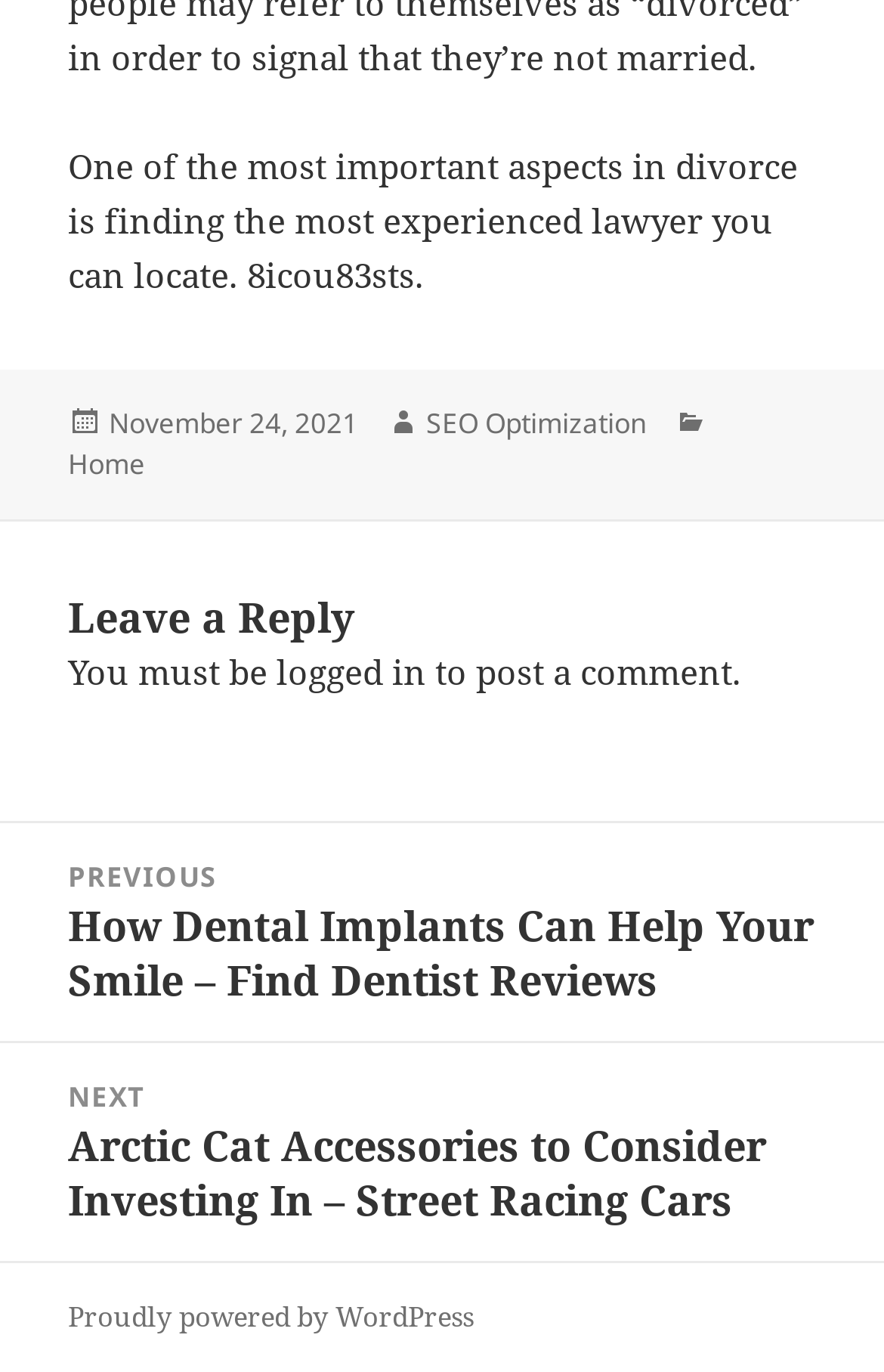What are the adjacent posts?
Give a single word or phrase as your answer by examining the image.

Previous and Next posts